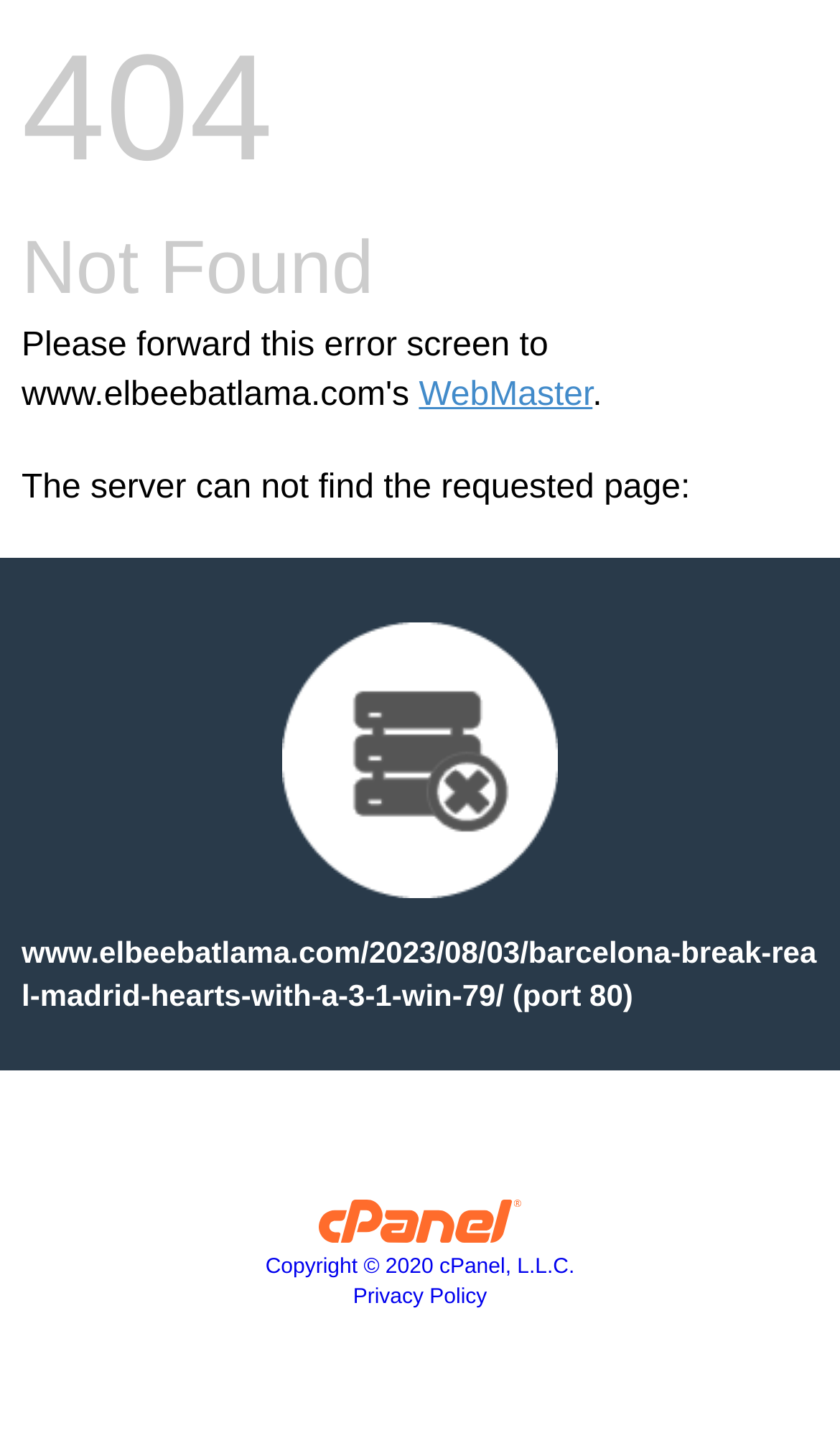Using the details from the image, please elaborate on the following question: What is the company name of the copyright holder?

The company name is displayed at the bottom of the webpage, indicating that the copyright holder is cPanel, L.L.C.